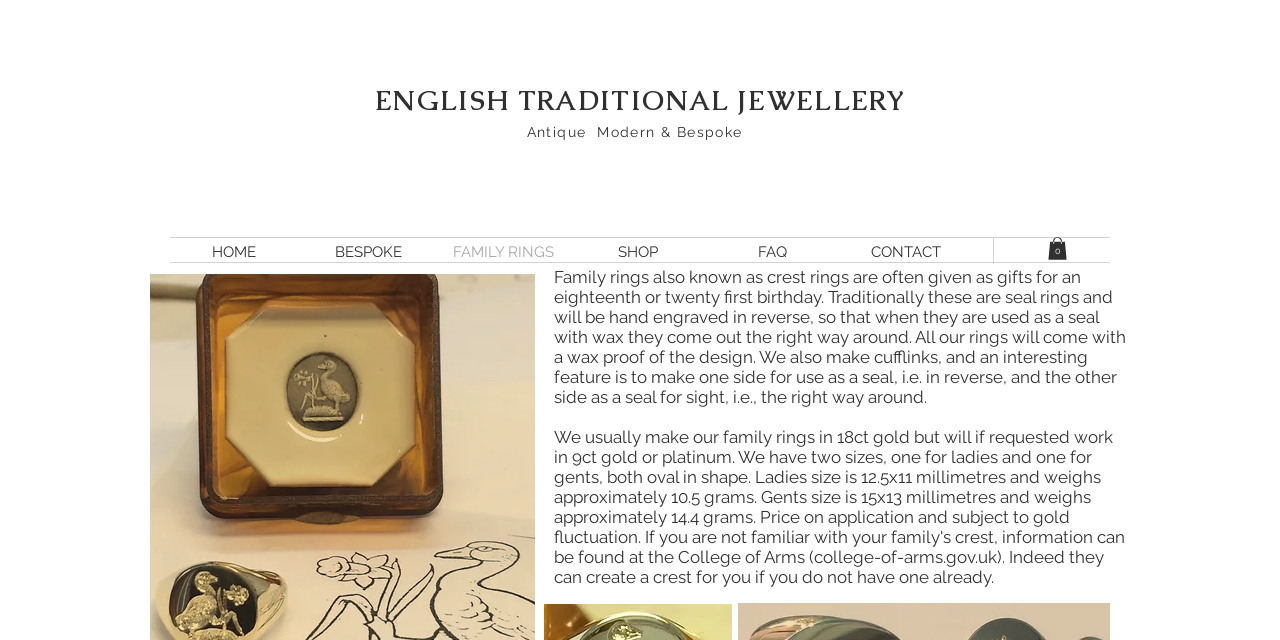Extract the main headline from the webpage and generate its text.

ENGLISH TRADITIONAL JEWELLERY